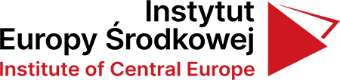What is the purpose of the Institute of Central Europe?
From the screenshot, provide a brief answer in one word or phrase.

Promoting research and discourse